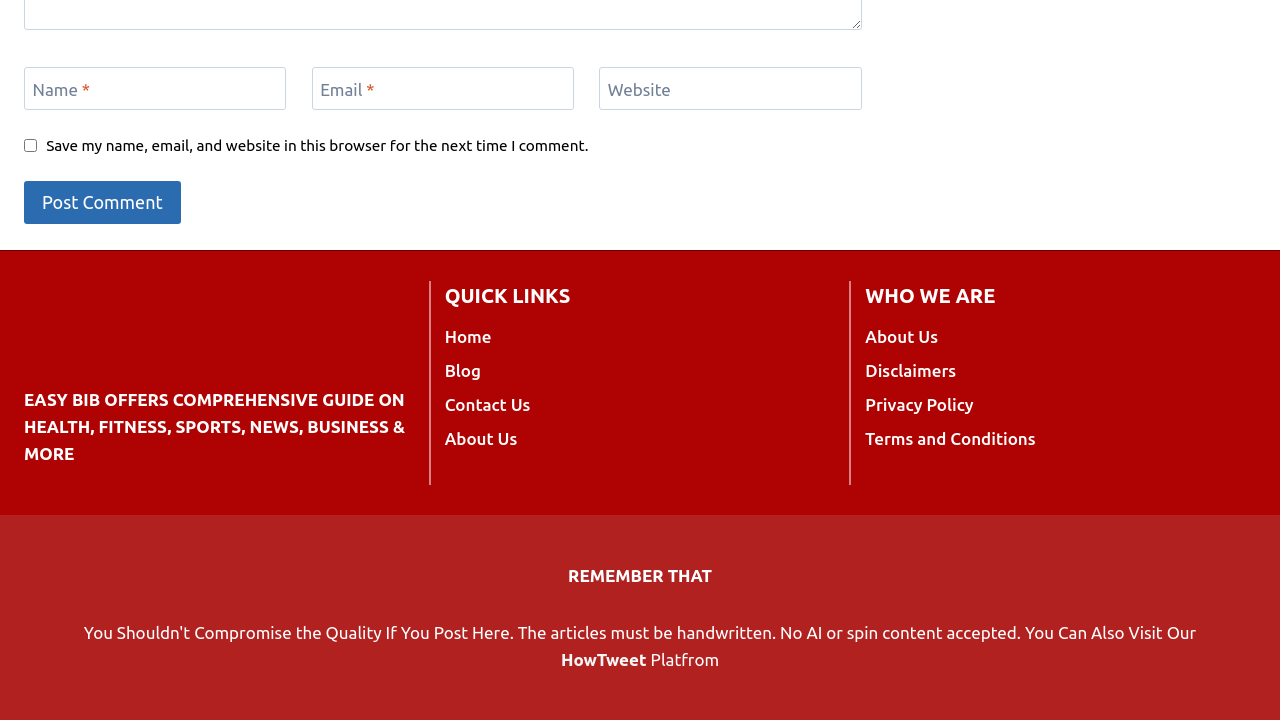Can you find the bounding box coordinates for the element to click on to achieve the instruction: "Click the Post Comment button"?

[0.019, 0.252, 0.141, 0.311]